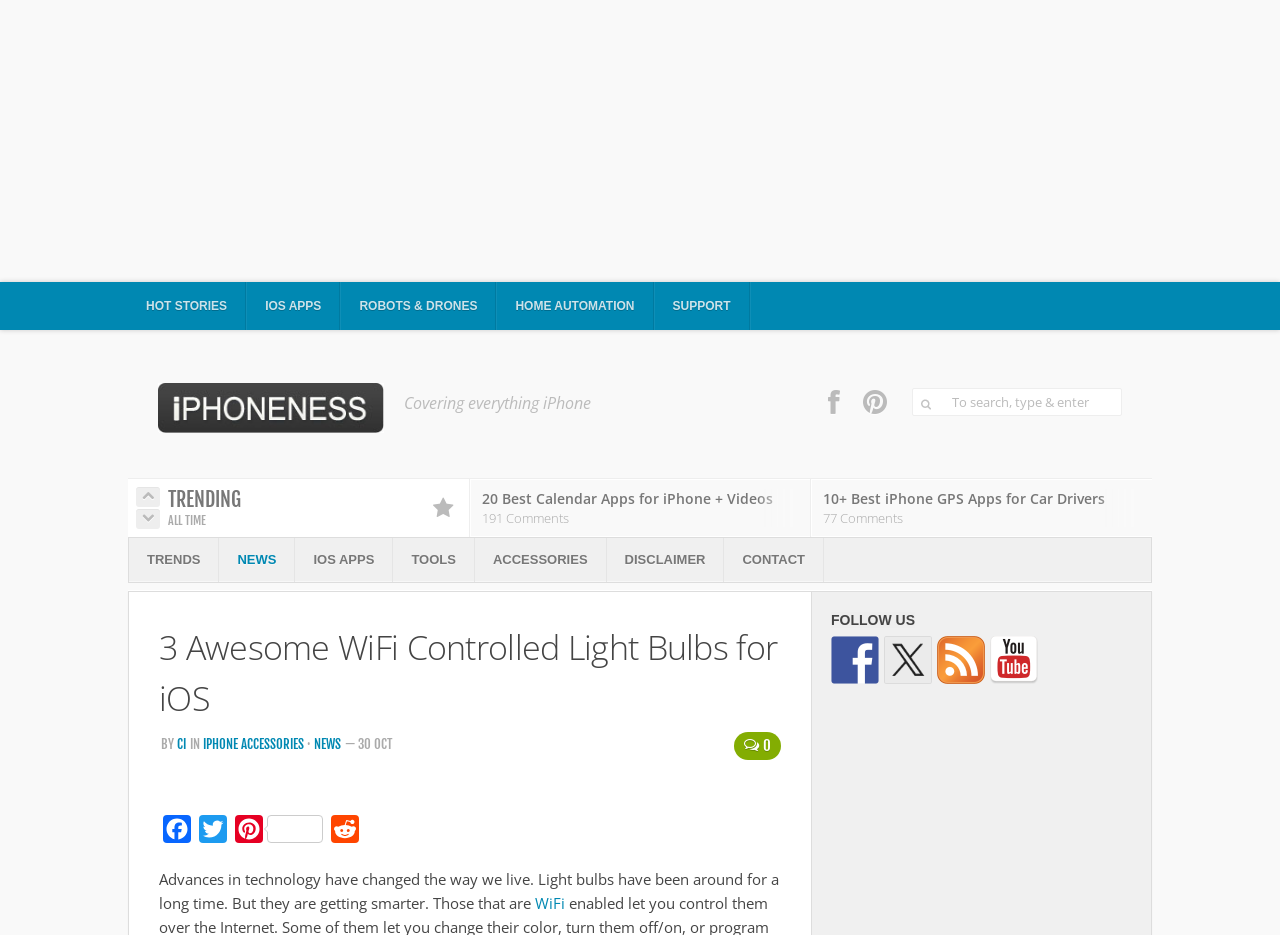Determine the bounding box coordinates for the area you should click to complete the following instruction: "Follow on Facebook".

[0.649, 0.337, 0.687, 0.388]